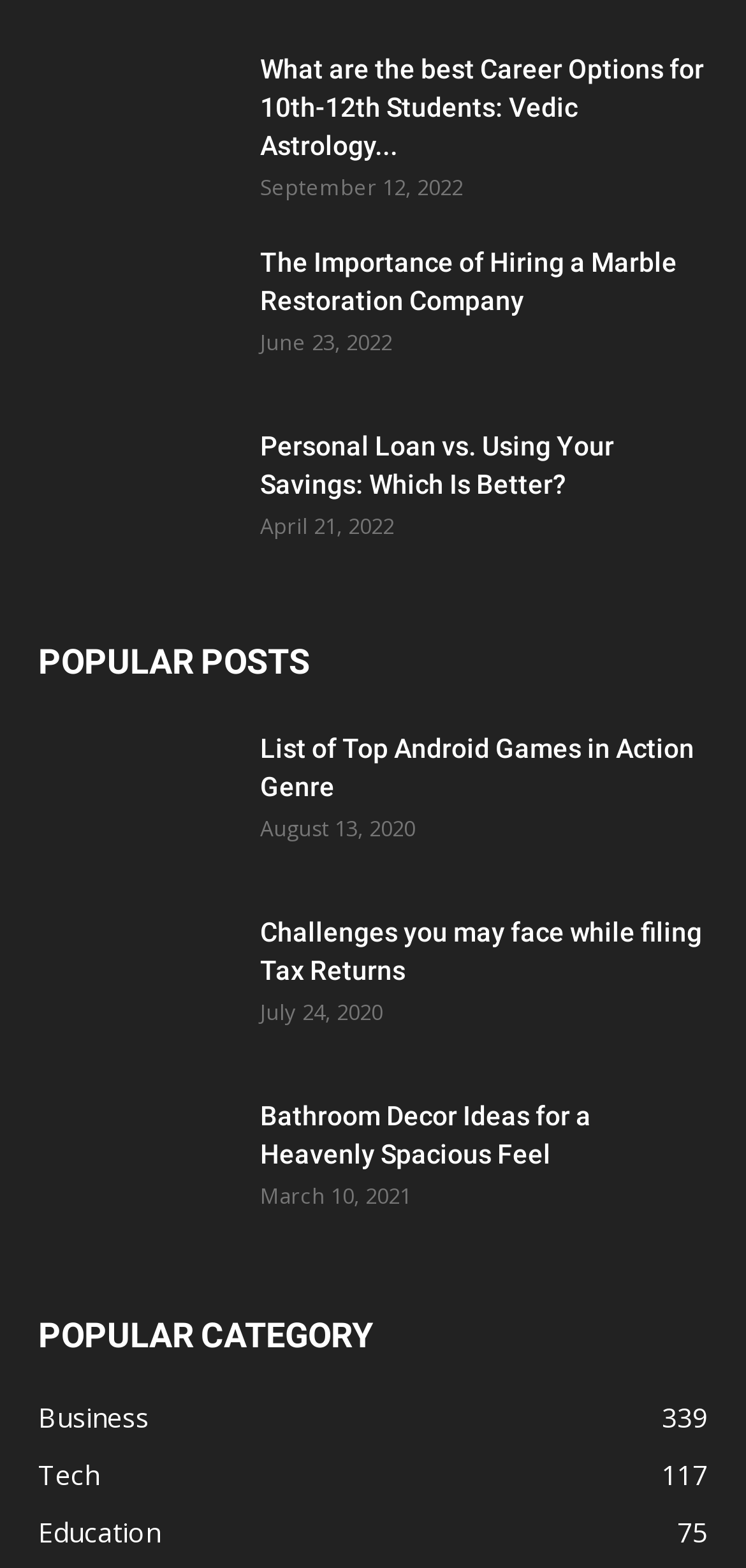Please identify the bounding box coordinates of the region to click in order to complete the given instruction: "Check the challenges you may face while filing tax returns". The coordinates should be four float numbers between 0 and 1, i.e., [left, top, right, bottom].

[0.349, 0.583, 0.949, 0.631]